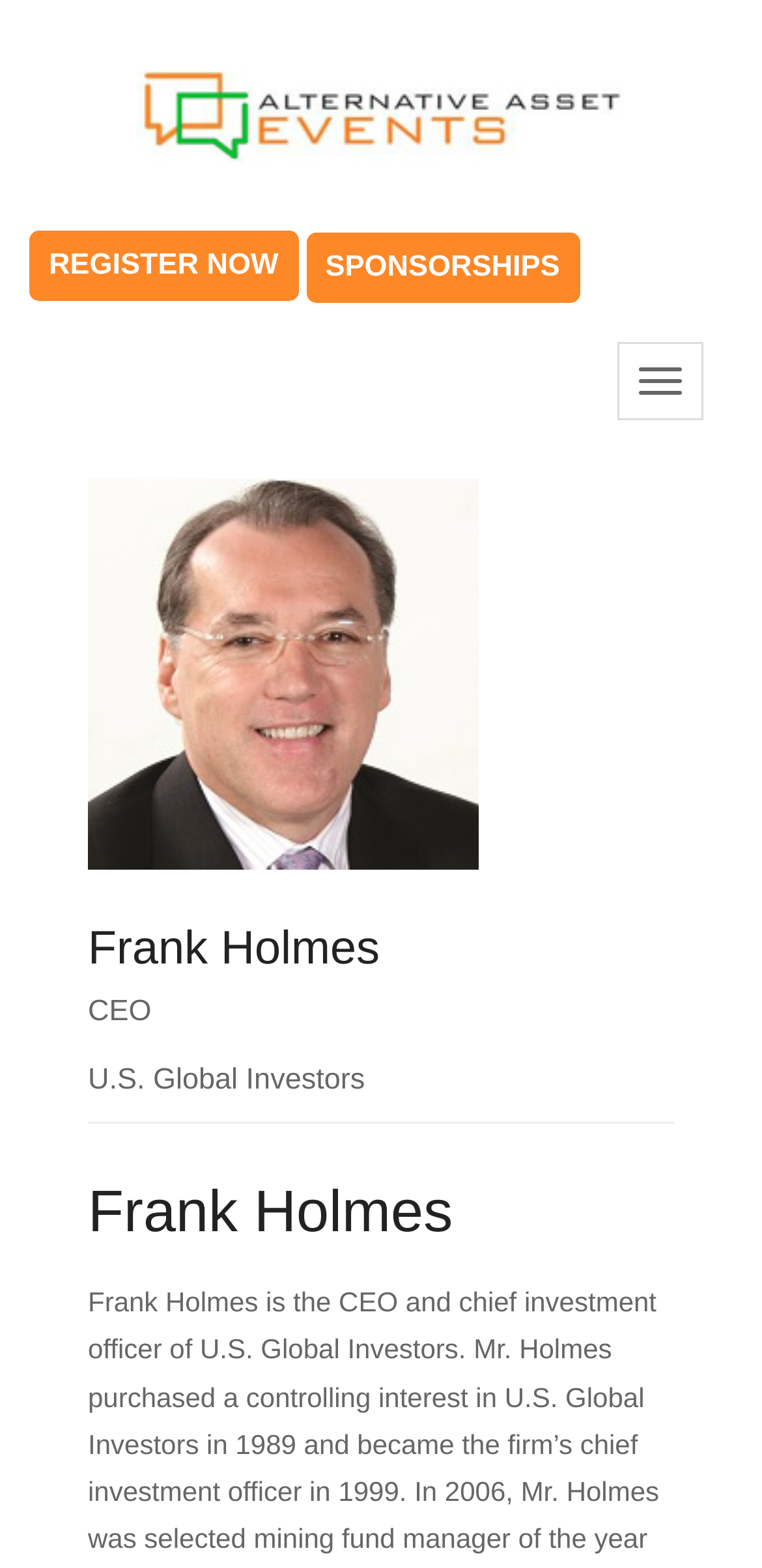How many links are there in the top section?
From the screenshot, provide a brief answer in one word or phrase.

3